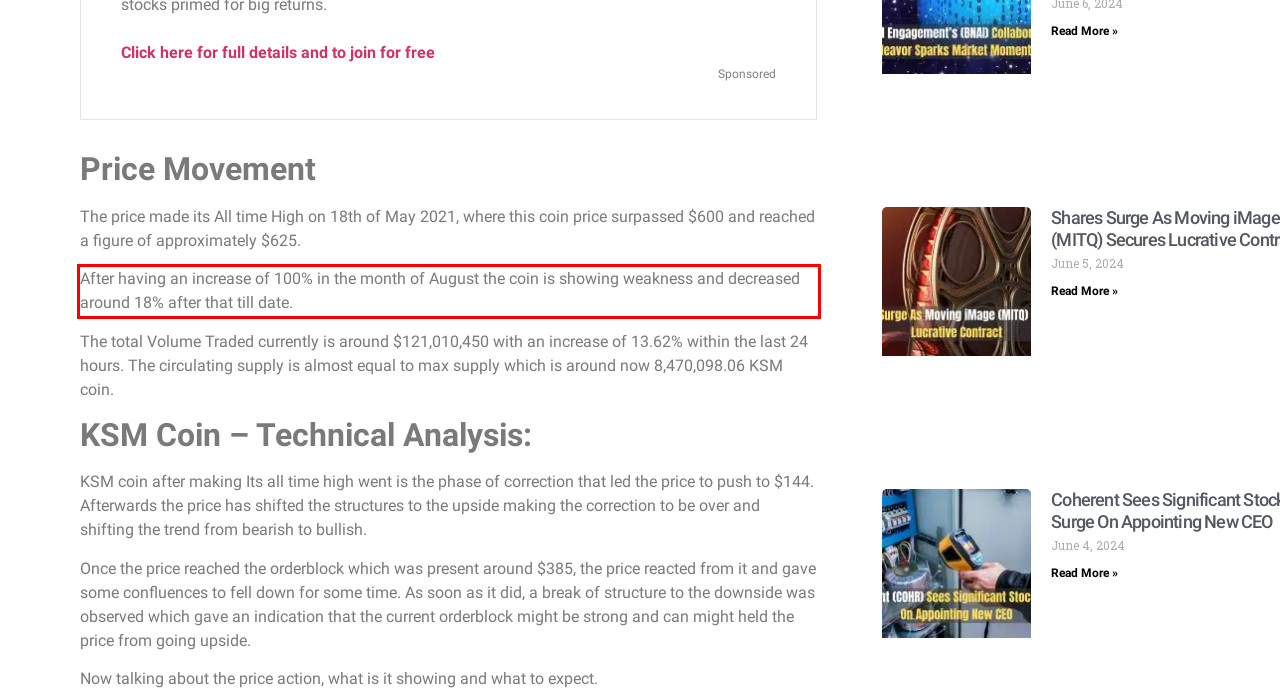Using the provided screenshot, read and generate the text content within the red-bordered area.

After having an increase of 100% in the month of August the coin is showing weakness and decreased around 18% after that till date.